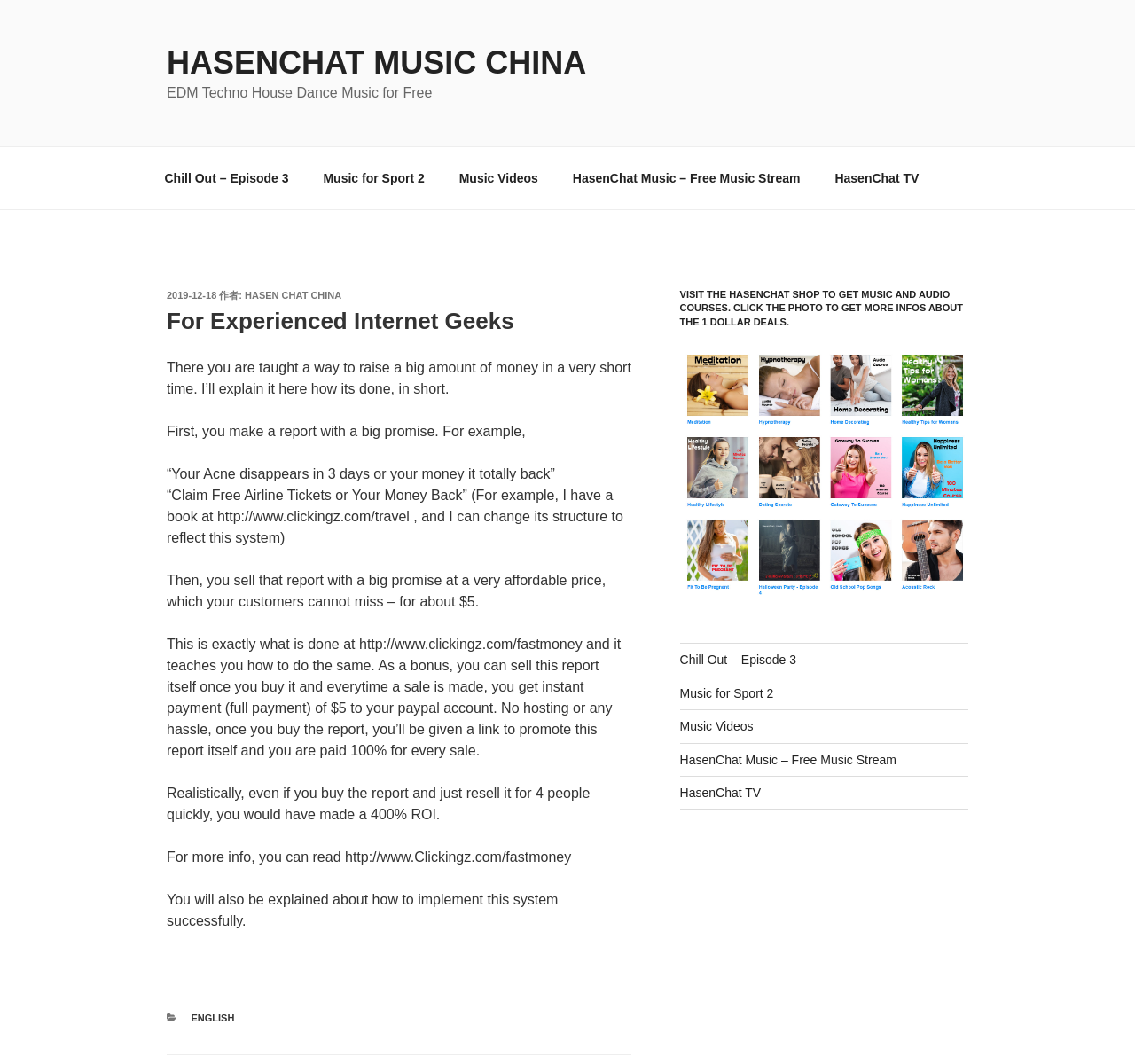Provide a single word or phrase to answer the given question: 
What is the topic of the article?

Making money online